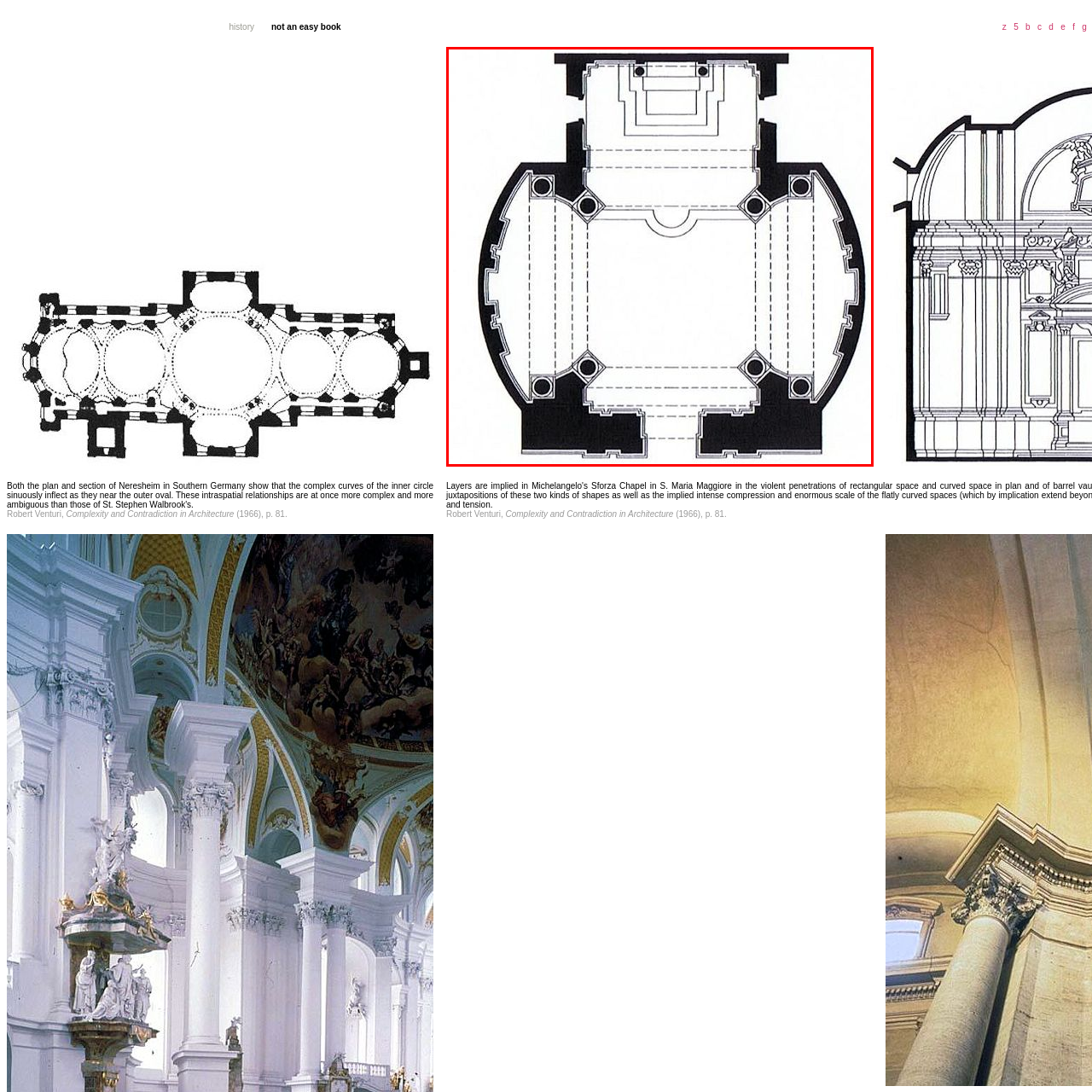Thoroughly describe the contents of the picture within the red frame.

This image depicts a detailed architectural plan of a structure, showcasing the layout and design elements of the building. The plan features a unique combination of circular and rectangular forms, with intricate markings indicating walls, entrances, and interior spaces. The design emphasizes complex curves, highlighting relationships between various spatial elements. Such a layout might be representative of a historical or significant architectural site, showcasing the fusion of complexity and elegance in structural design. The overall appearance suggests a focus on both functional and aesthetic considerations, inviting viewers to appreciate the artistry involved in architectural planning.